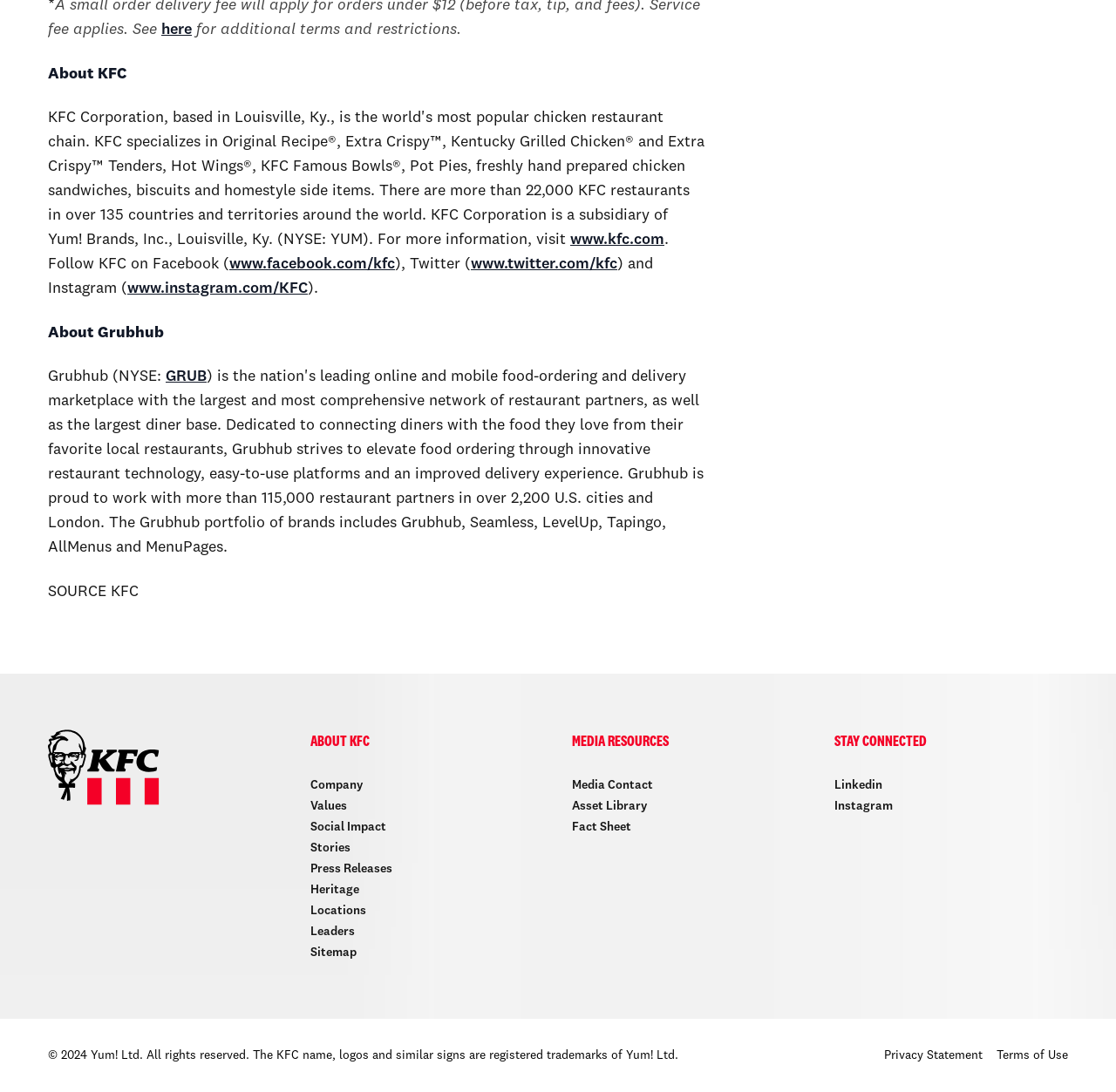Find the bounding box coordinates for the element described here: "Asset Library".

[0.512, 0.726, 0.58, 0.75]